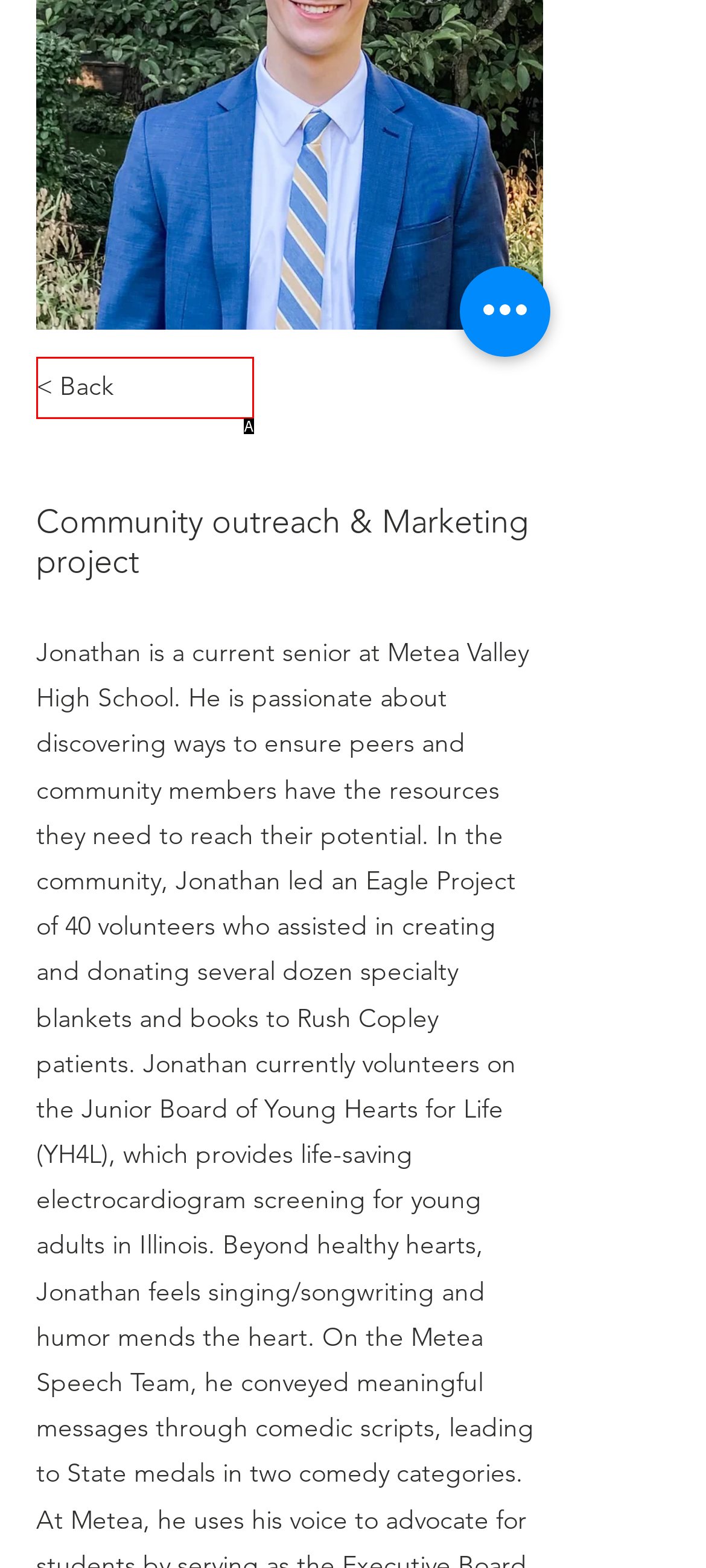Select the letter of the UI element that best matches: < Back
Answer with the letter of the correct option directly.

A